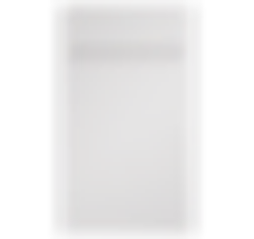Offer a detailed explanation of what is happening in the image.

The image depicts a door design referring to the "Gallo" style, showcasing a modern and minimalist aesthetic. The door has a sleek white finish, complemented by clean lines and a contemporary look, making it an attractive choice for both residential and commercial spaces. This design emphasizes simplicity and functionality, aligned with current trends in home décor and architecture. The door could serve as a stylish entryway or interior door, enhancing the overall ambiance of any room it adorns.